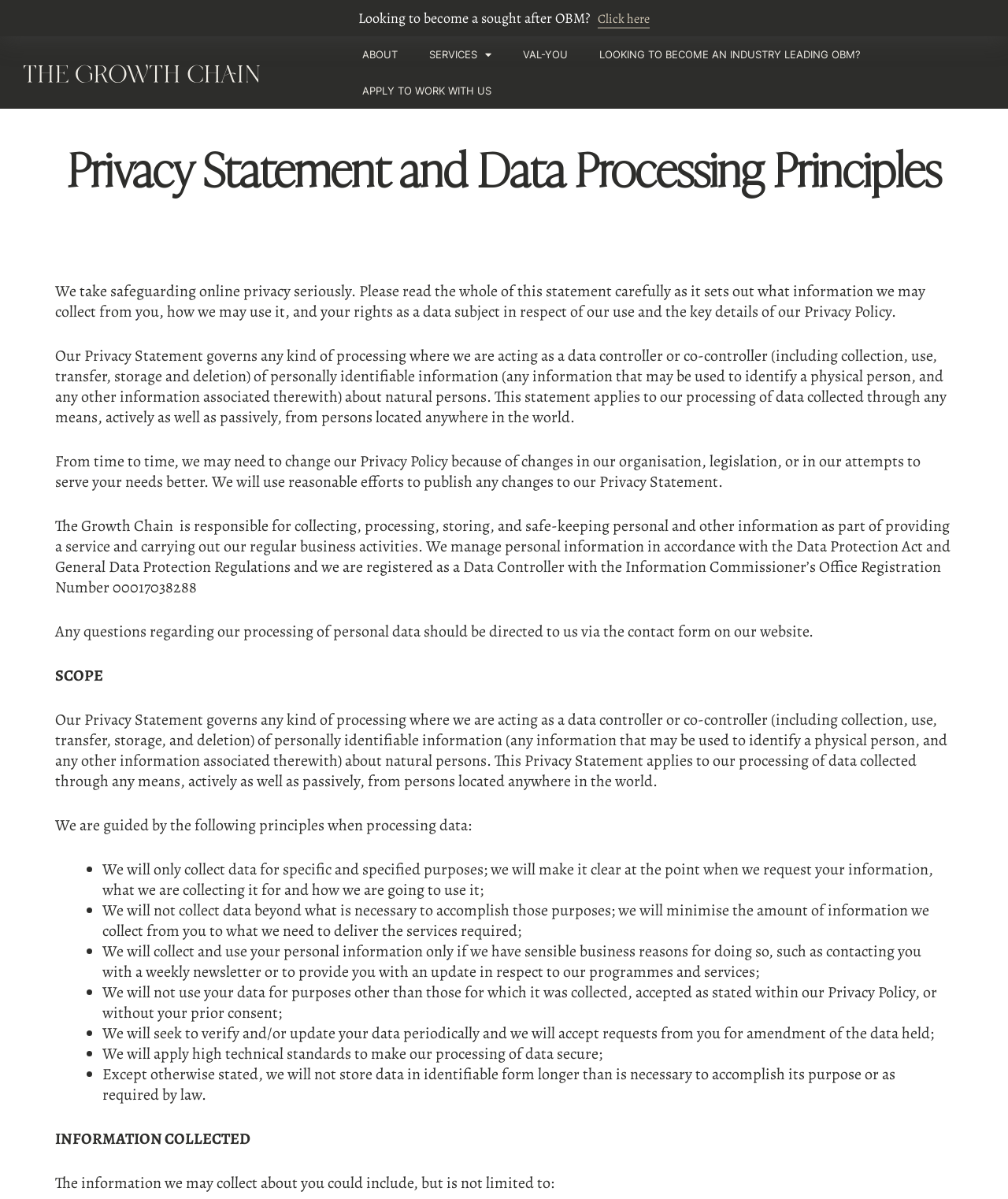Analyze the image and give a detailed response to the question:
What is the scope of the Privacy Statement?

The scope of the Privacy Statement is global, as it applies to the processing of data collected through any means, actively as well as passively, from persons located anywhere in the world.